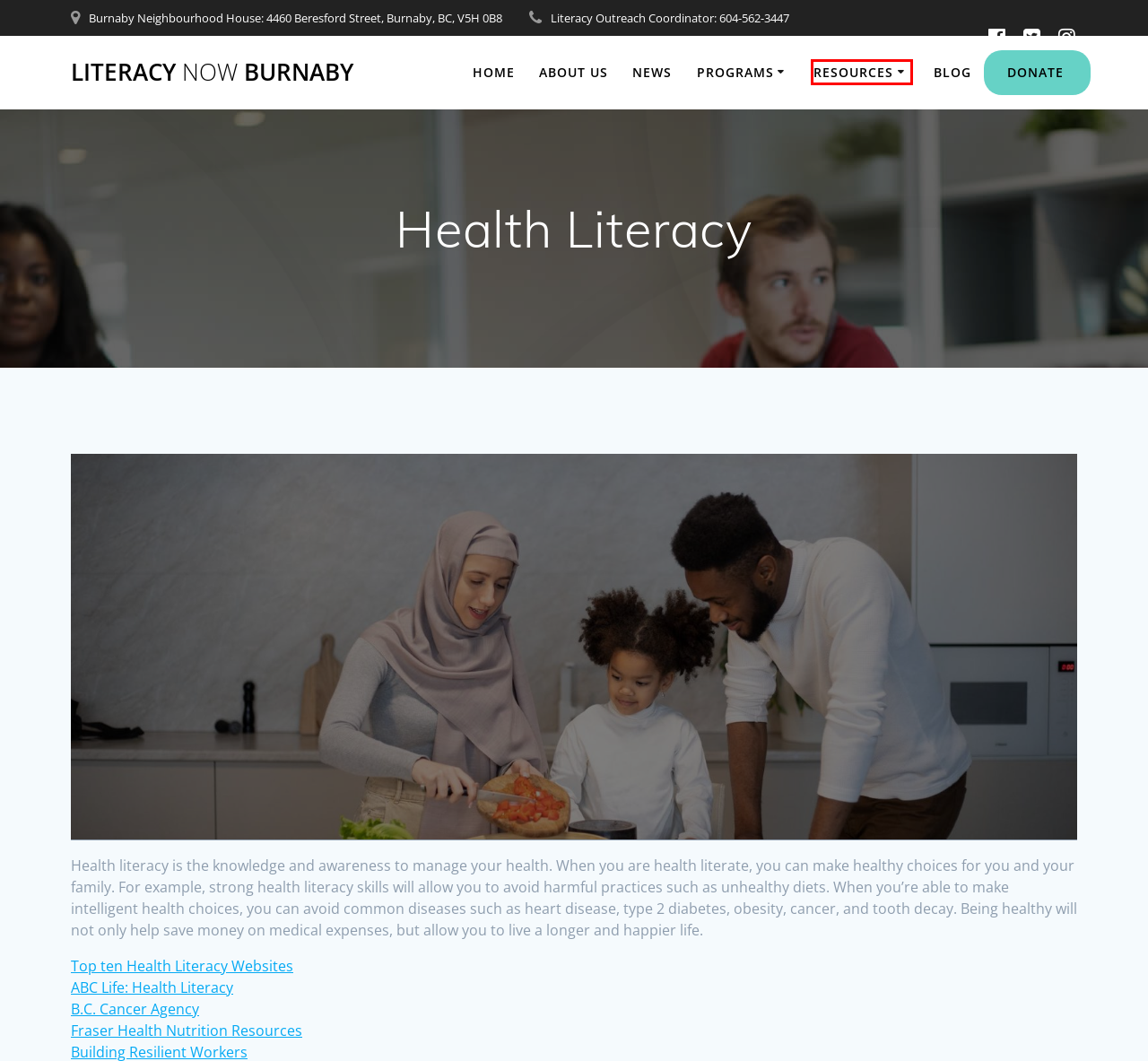You have a screenshot showing a webpage with a red bounding box highlighting an element. Choose the webpage description that best fits the new webpage after clicking the highlighted element. The descriptions are:
A. Resources - Literacy Now Burnaby
B. Family/Children's Literacy Programs - Literacy Now Burnaby
C. Skills for Success Programs - Literacy Now Burnaby
D. About Us - Literacy Now Burnaby
E. Digital Literacy - Literacy Now Burnaby
F. Donate - Literacy Now Burnaby
G. Family Literacy - Literacy Now Burnaby
H. Libraries and Schools - Literacy Now Burnaby

A